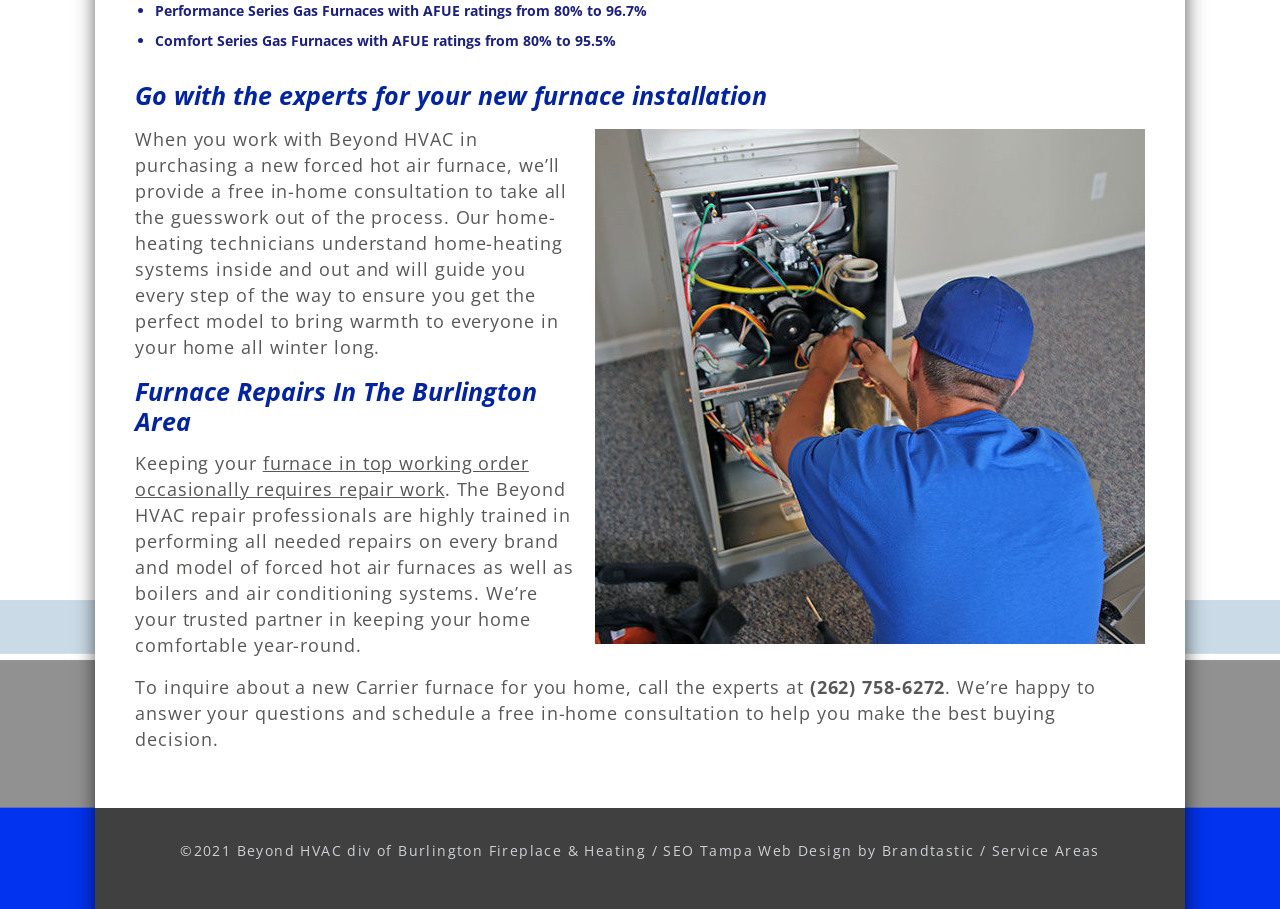Provide a short answer using a single word or phrase for the following question: 
What is the phone number to inquire about a new Carrier furnace?

(262) 758-6272